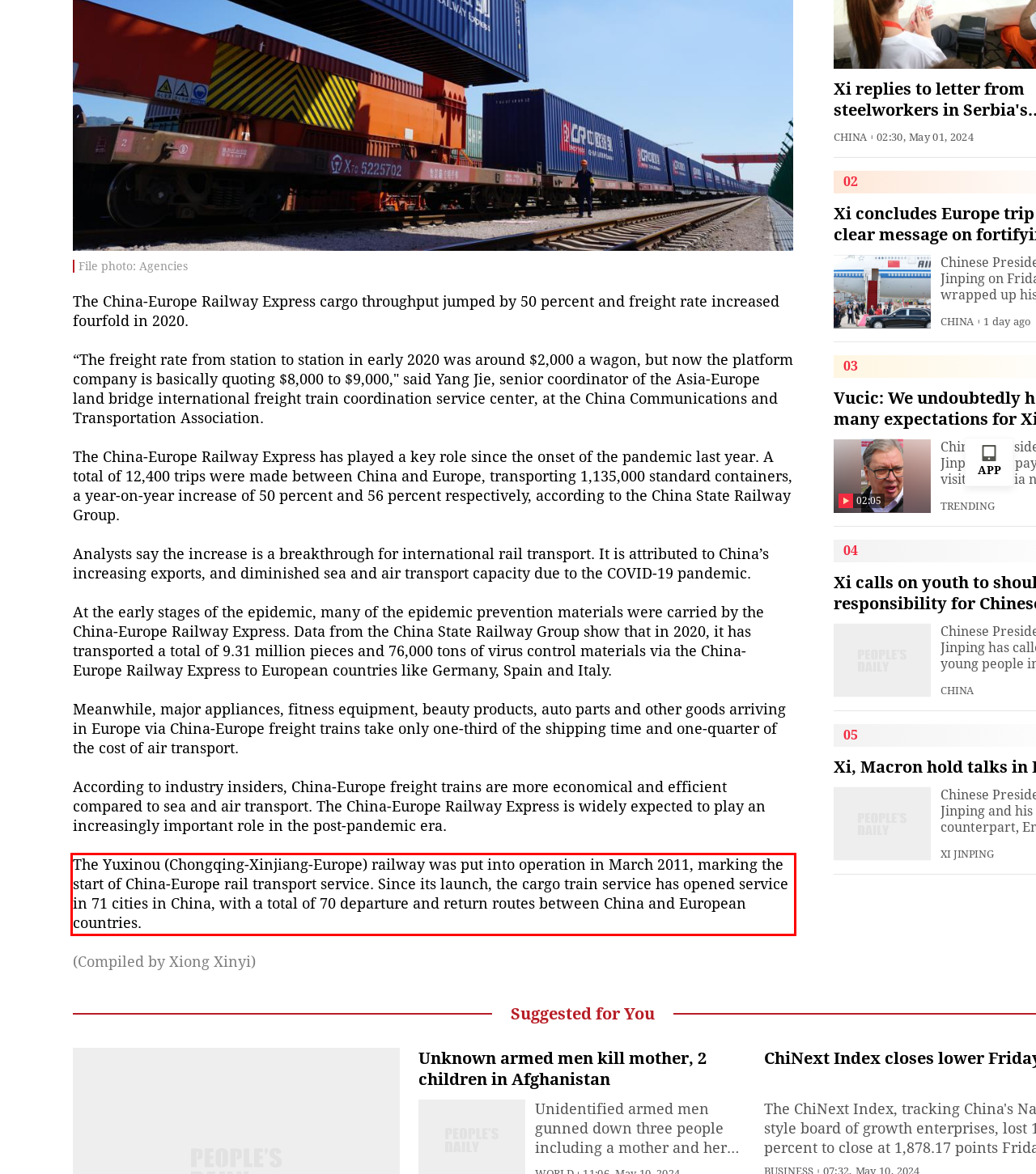Perform OCR on the text inside the red-bordered box in the provided screenshot and output the content.

The Yuxinou (Chongqing-Xinjiang-Europe) railway was put into operation in March 2011, marking the start of China-Europe rail transport service. Since its launch, the cargo train service has opened service in 71 cities in China, with a total of 70 departure and return routes between China and European countries.